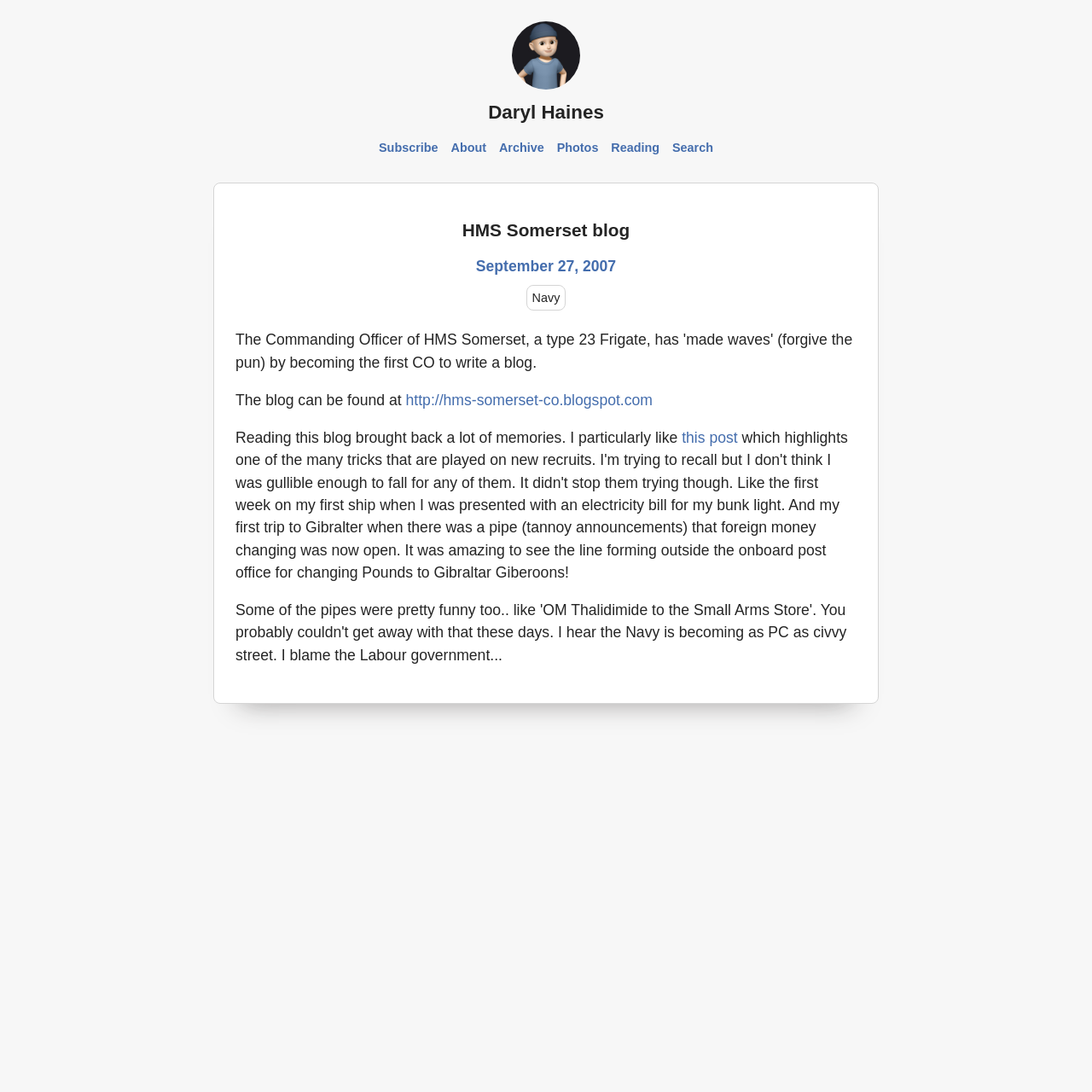Find the bounding box coordinates for the area you need to click to carry out the instruction: "Visit the 'About' page". The coordinates should be four float numbers between 0 and 1, indicated as [left, top, right, bottom].

[0.409, 0.129, 0.449, 0.141]